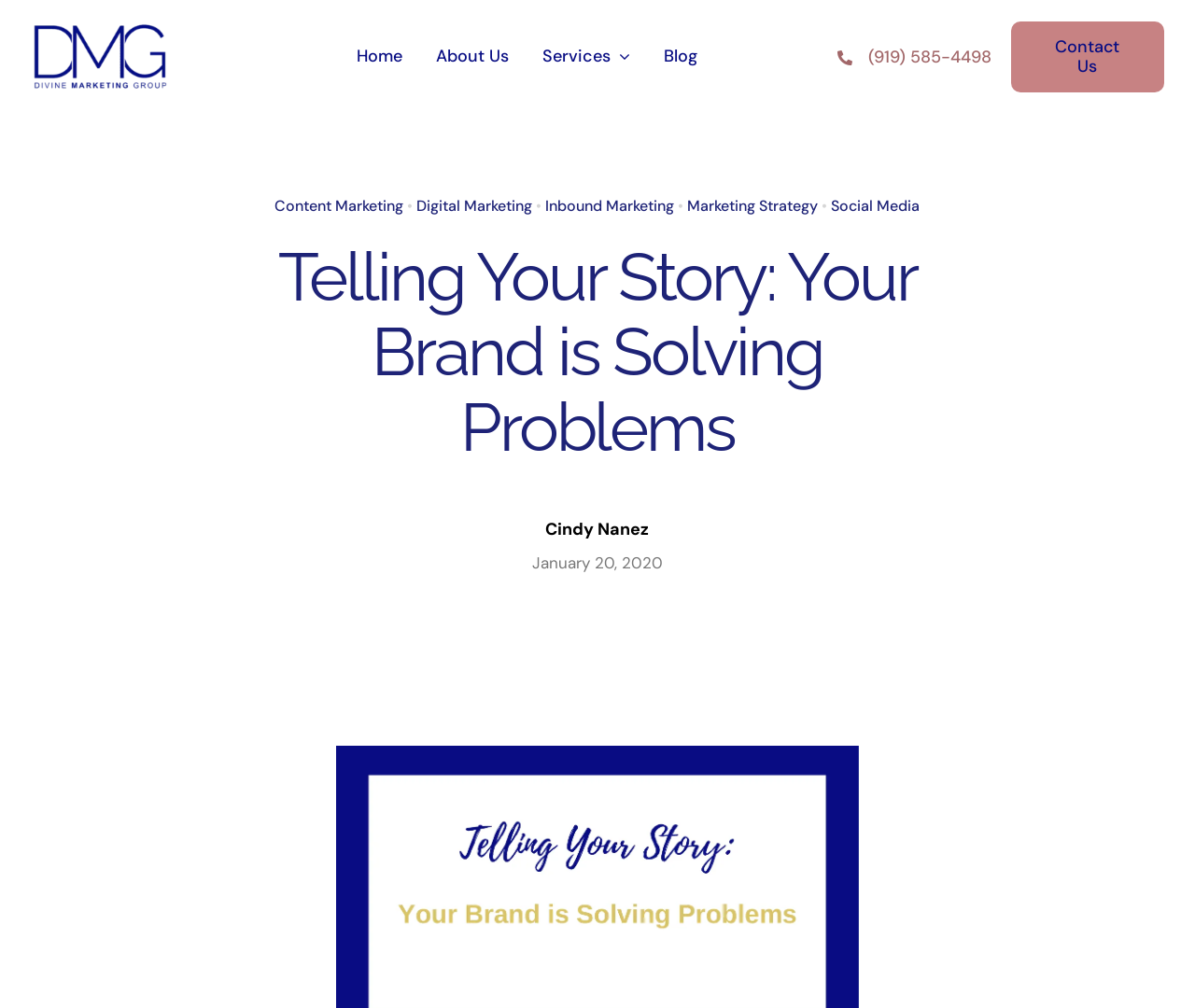How many navigation links are there?
Please respond to the question with a detailed and thorough explanation.

I counted the number of links under the 'DMG Menu' navigation element, which are 'Home', 'About Us', 'Services', and 'Blog', totaling 4 links.